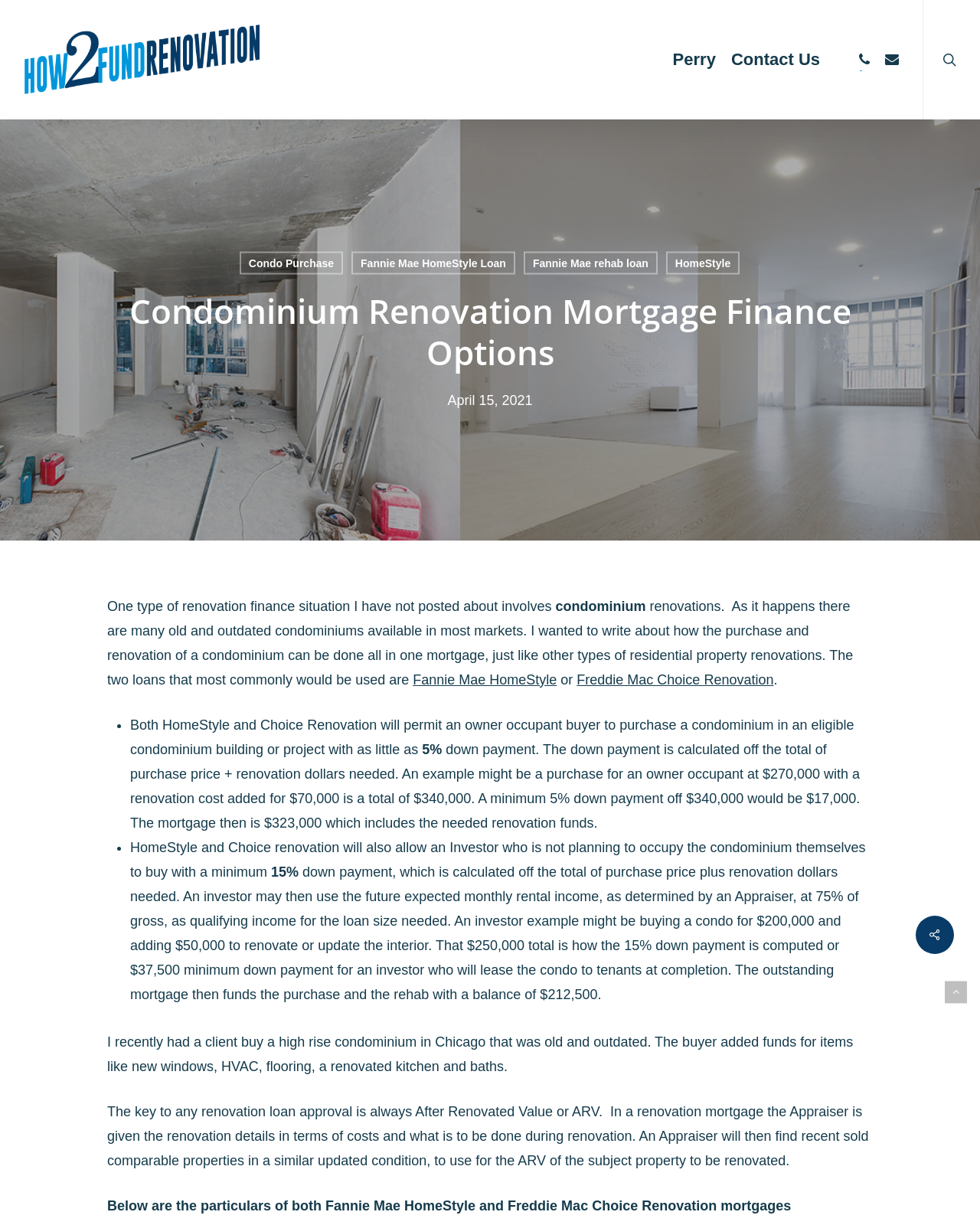Ascertain the bounding box coordinates for the UI element detailed here: "Condo Purchase". The coordinates should be provided as [left, top, right, bottom] with each value being a float between 0 and 1.

[0.244, 0.205, 0.35, 0.224]